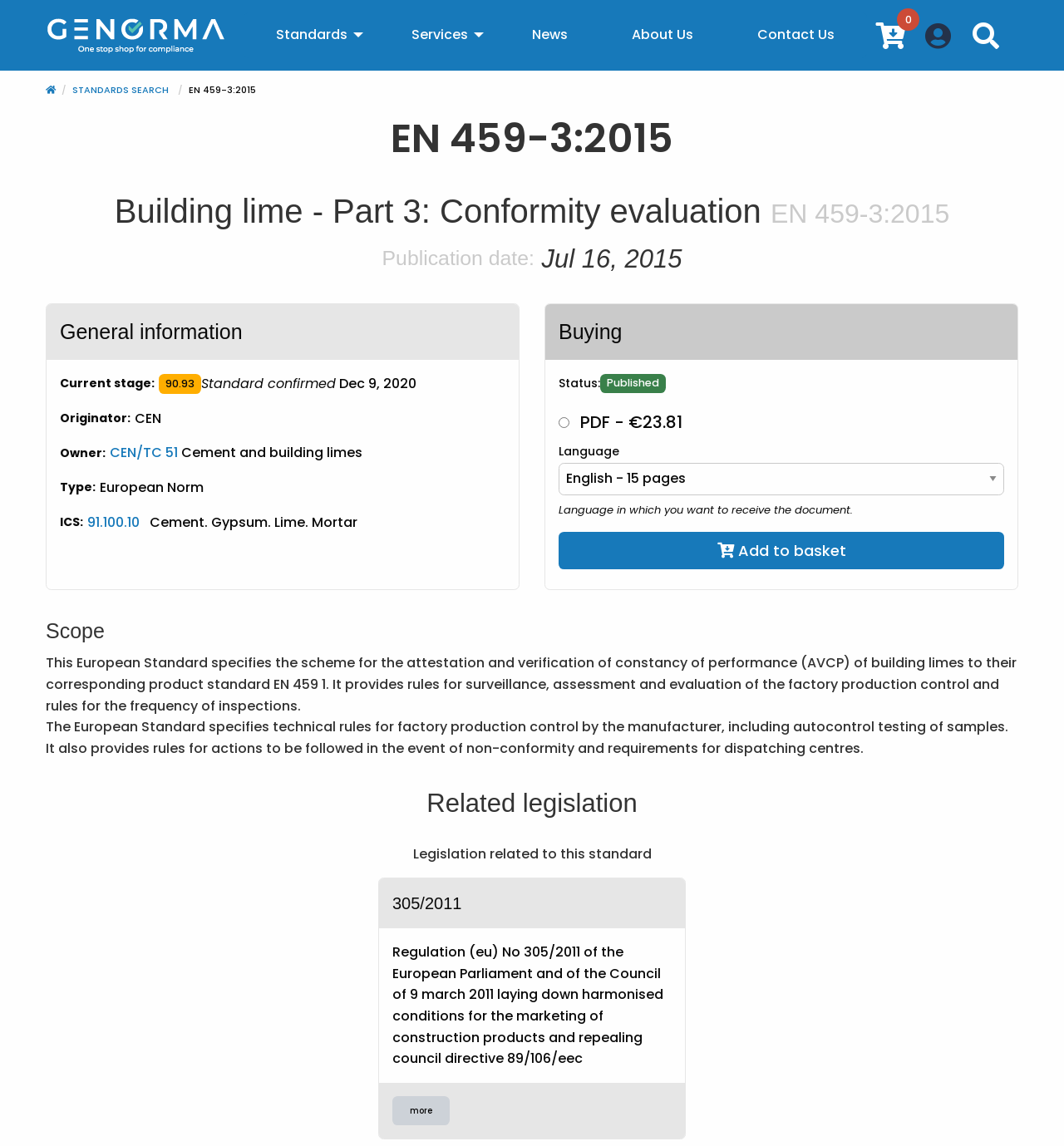Analyze and describe the webpage in a detailed narrative.

This webpage is about the European standard "EN 459-3:2015" for building lime, specifically focusing on conformity evaluation. At the top, there is a link to Genorma, a website for European standards, accompanied by an image. Below this, a horizontal menubar with five menu items is located: "Standards", "Services", "News", "About Us", and "Contact Us". 

On the top-right corner, there are three links: a search icon, a settings icon, and a button with a magnifying glass icon that opens a quick search dropdown. 

The main content of the webpage is divided into several sections. The first section displays the standard's title, "Building lime - Part 3: Conformity evaluation", along with its publication date, July 16, 2015. 

The next section, "General information", provides details about the standard, including its current stage, effective date, originator, owner, type, and ICS (International Classification for Standards) code. 

The "Buying" section allows users to purchase the standard in PDF format, with options to select the language and add it to the basket. 

The "Scope" section describes the purpose and content of the standard, which specifies the scheme for attestation and verification of constancy of performance of building limes. 

Finally, the "Related legislation" section lists related legislation, including Regulation (EU) No 305/2011, with a link to view more information.